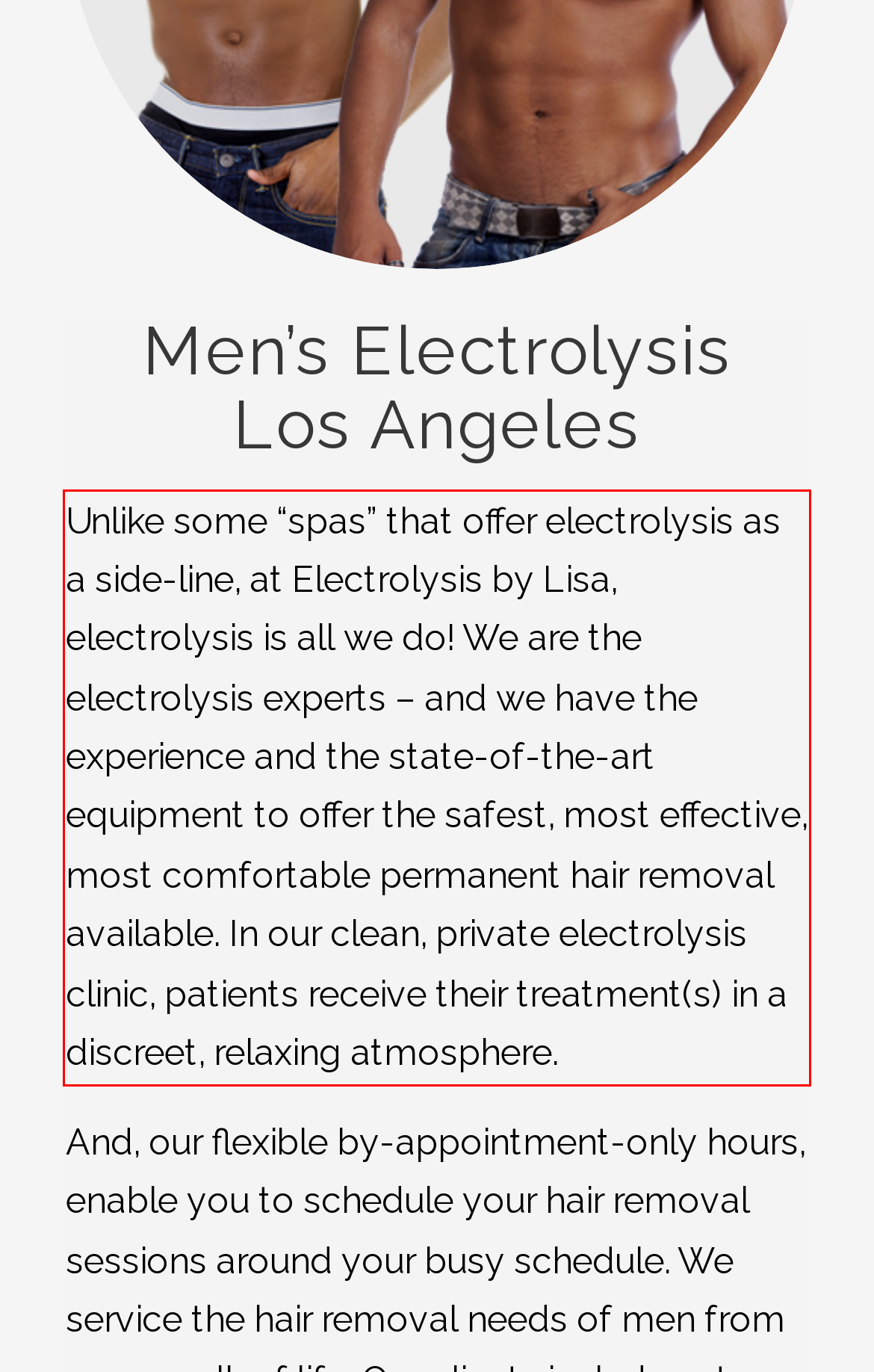Within the provided webpage screenshot, find the red rectangle bounding box and perform OCR to obtain the text content.

Unlike some “spas” that offer electrolysis as a side-line, at Electrolysis by Lisa, electrolysis is all we do! We are the electrolysis experts – and we have the experience and the state-of-the-art equipment to offer the safest, most effective, most comfortable permanent hair removal available. In our clean, private electrolysis clinic, patients receive their treatment(s) in a discreet, relaxing atmosphere.